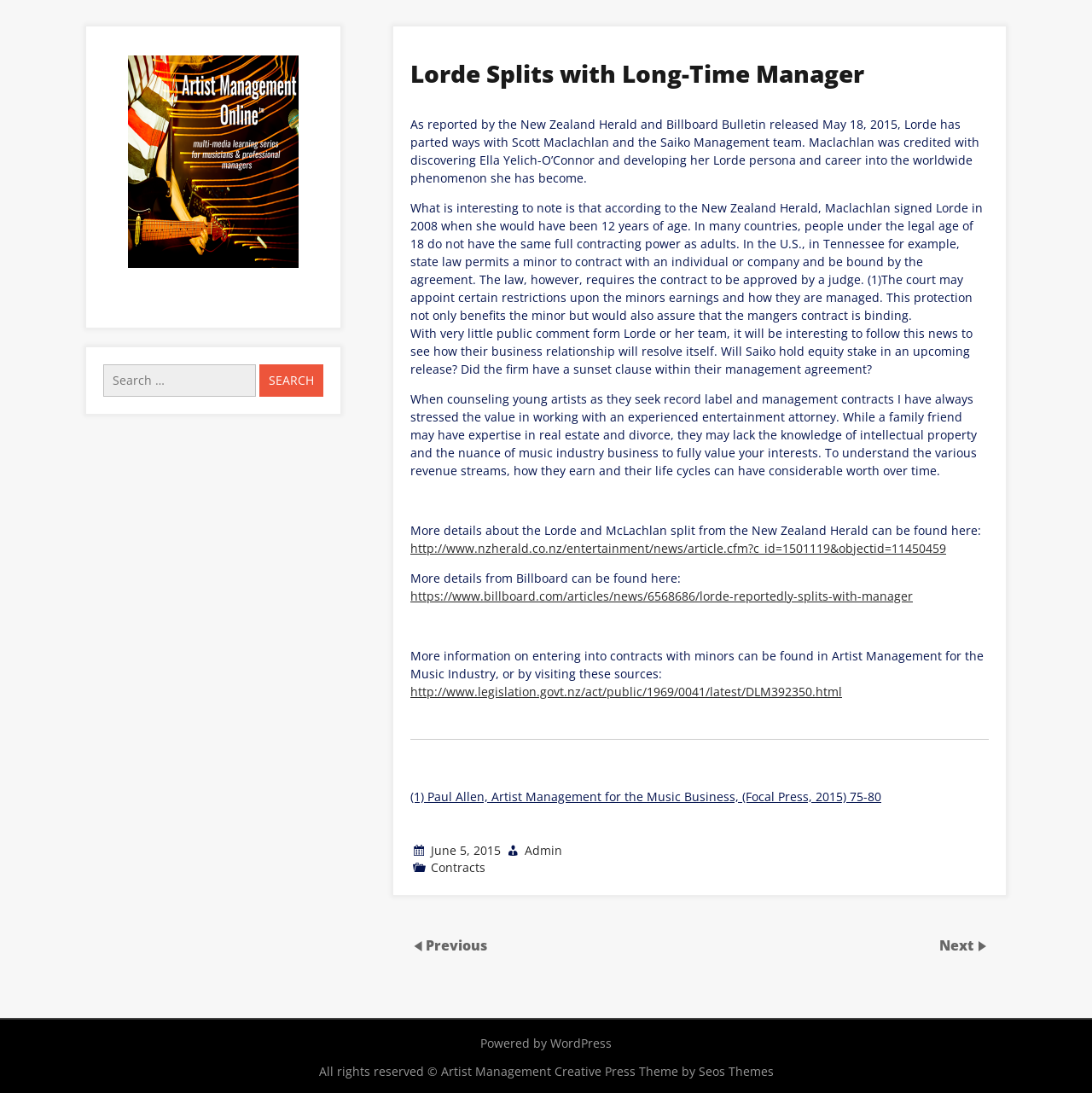Find the bounding box coordinates for the UI element whose description is: "Powered by WordPress". The coordinates should be four float numbers between 0 and 1, in the format [left, top, right, bottom].

[0.44, 0.947, 0.56, 0.962]